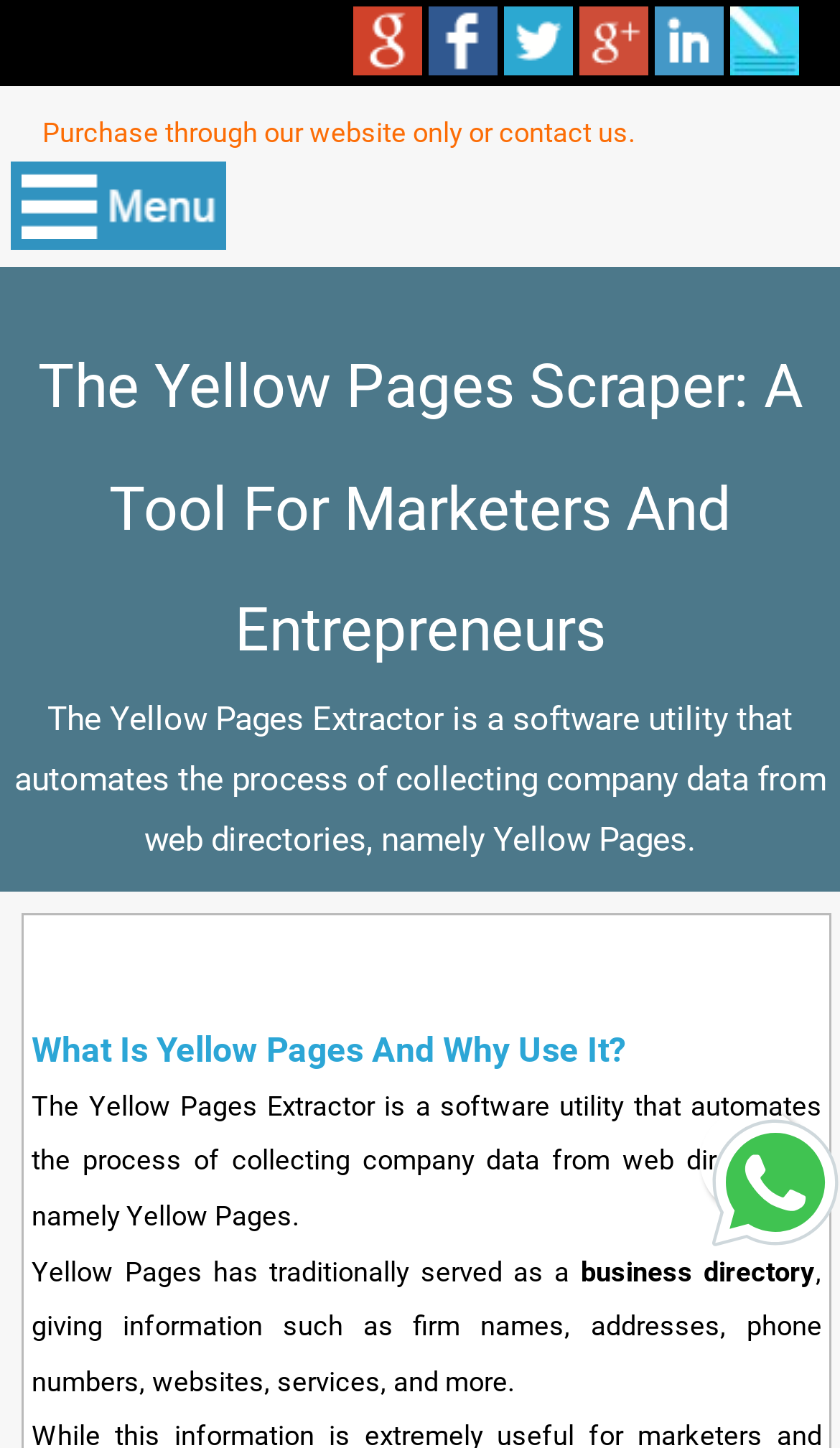Please locate the bounding box coordinates of the region I need to click to follow this instruction: "Learn what is Yellow Pages and why use it".

[0.038, 0.707, 0.979, 0.745]